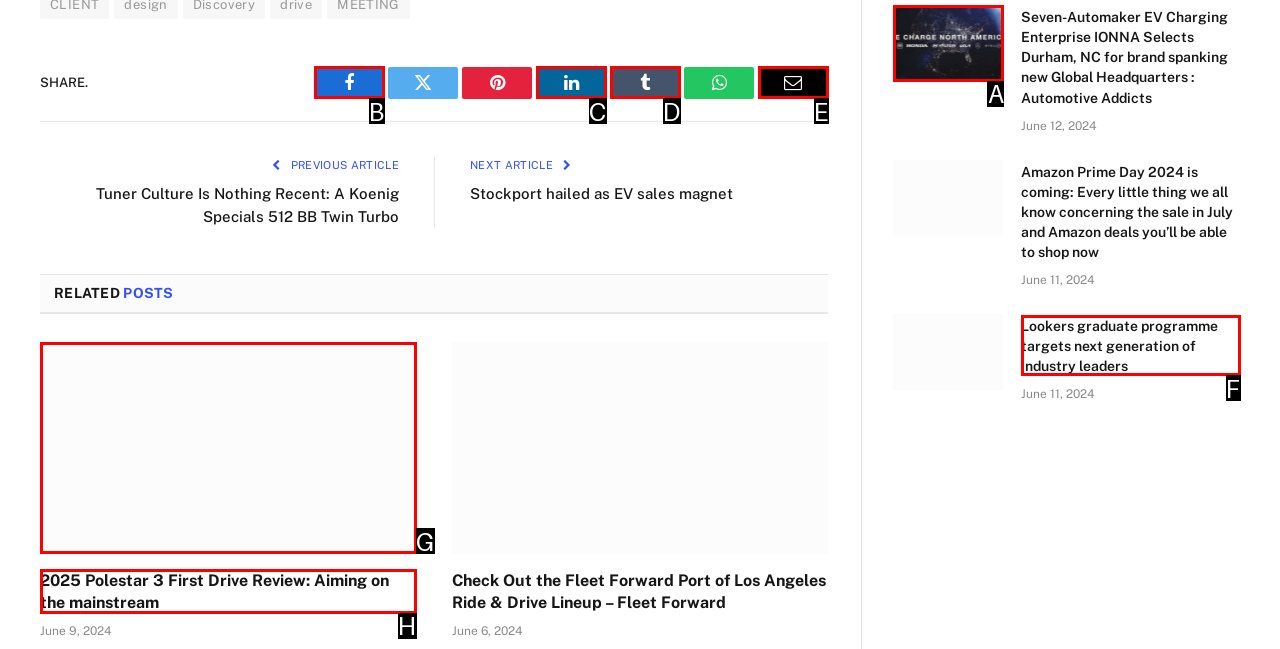Point out the HTML element I should click to achieve the following task: Check out the related post 'Seven Automaker Ev Charging Venture Ionna Selects Durham, Nc For New' Provide the letter of the selected option from the choices.

A